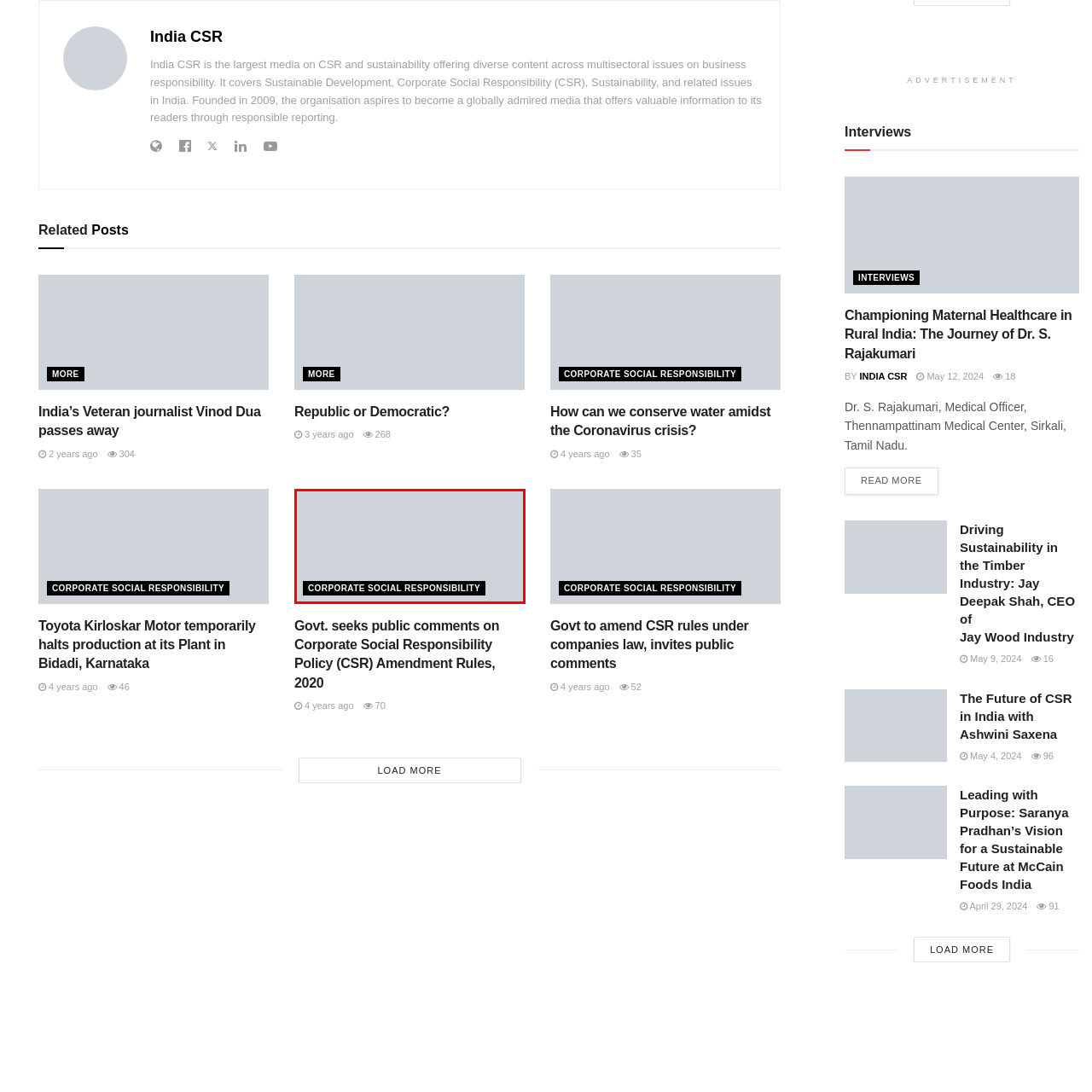Check the image highlighted by the red rectangle and provide a single word or phrase for the question:
What is the purpose of the visual element?

To draw attention to CSR